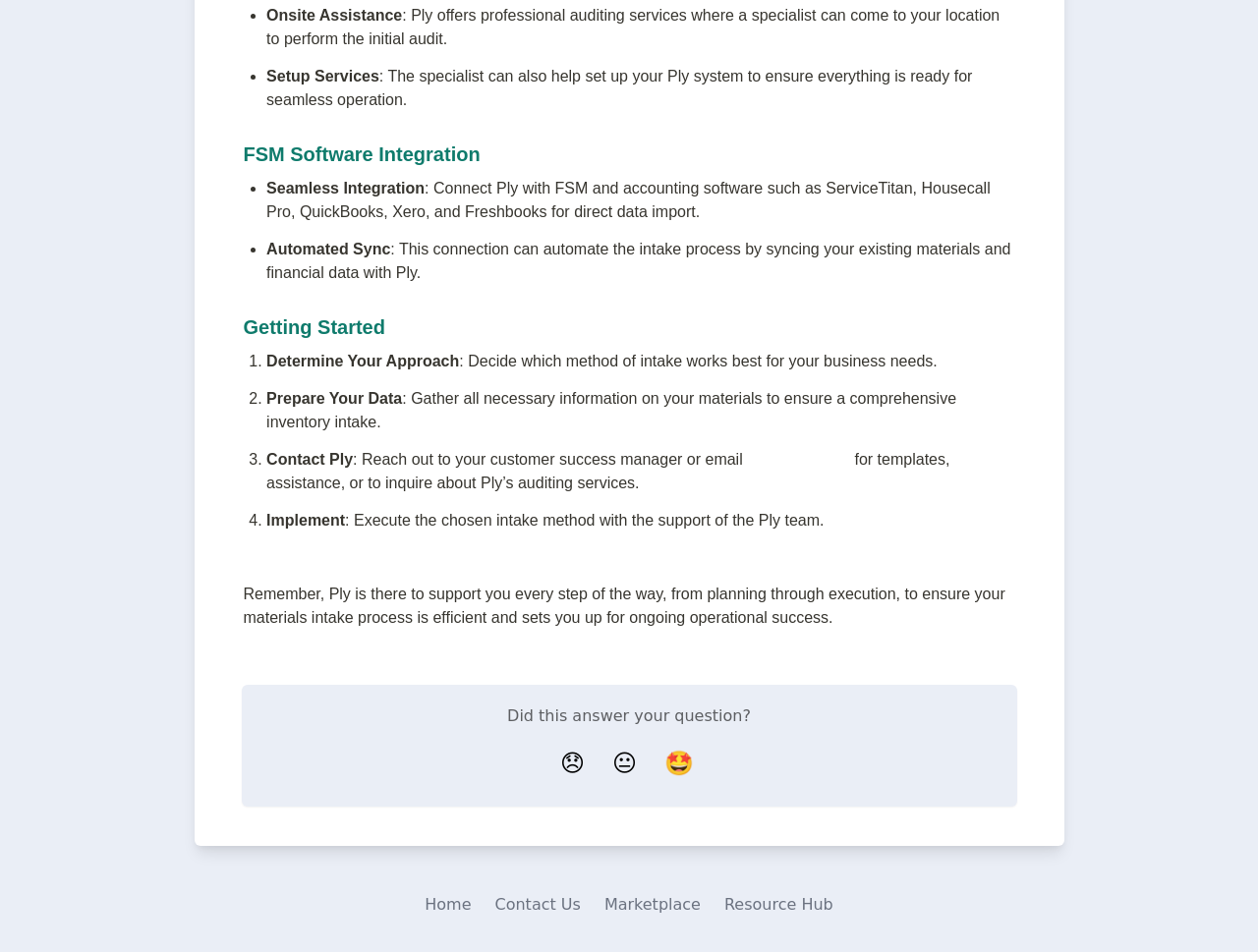Respond with a single word or short phrase to the following question: 
What is the role of Ply in the materials intake process?

Support